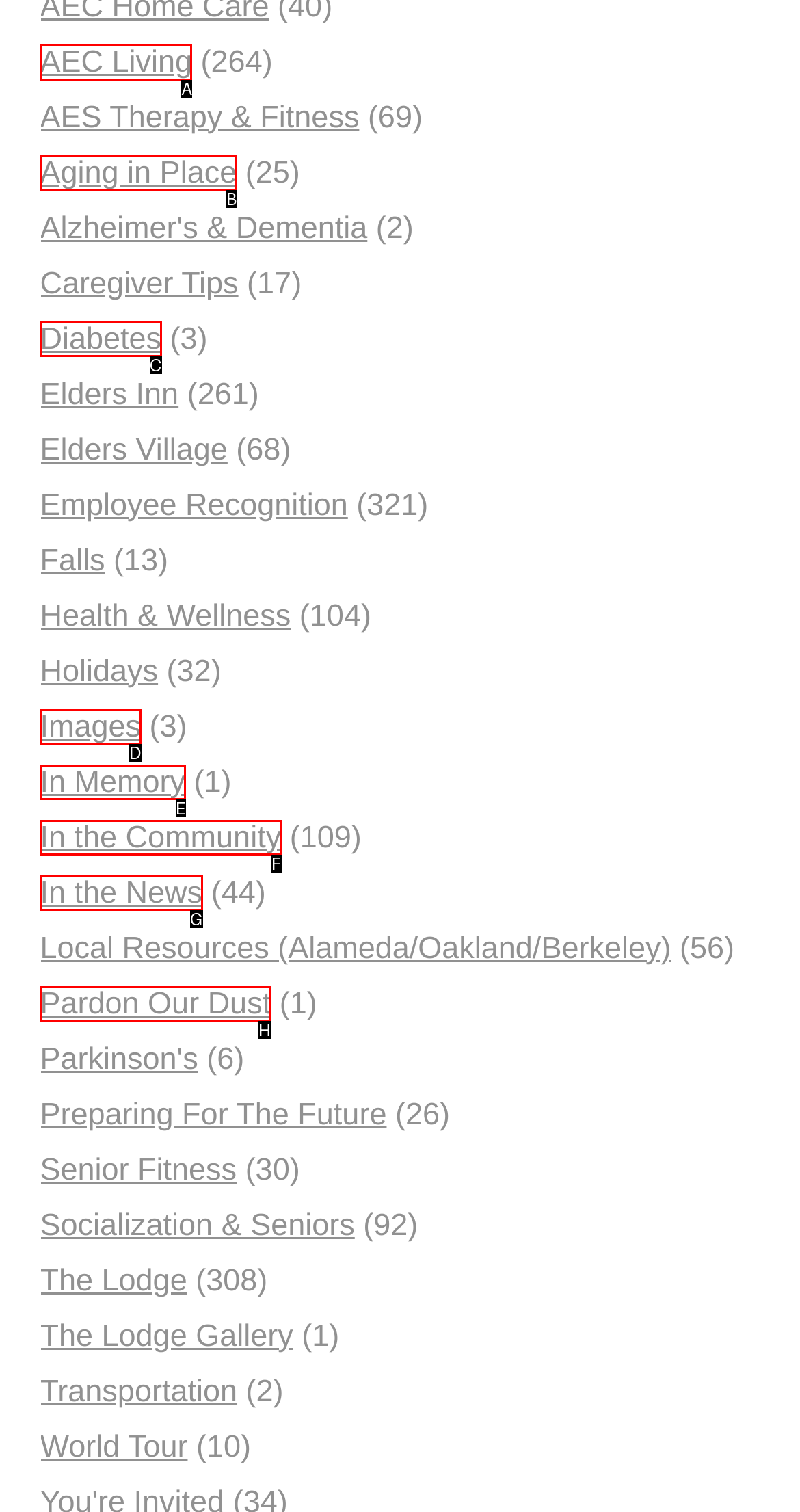Which option should be clicked to complete this task: Click on AEC Living
Reply with the letter of the correct choice from the given choices.

A